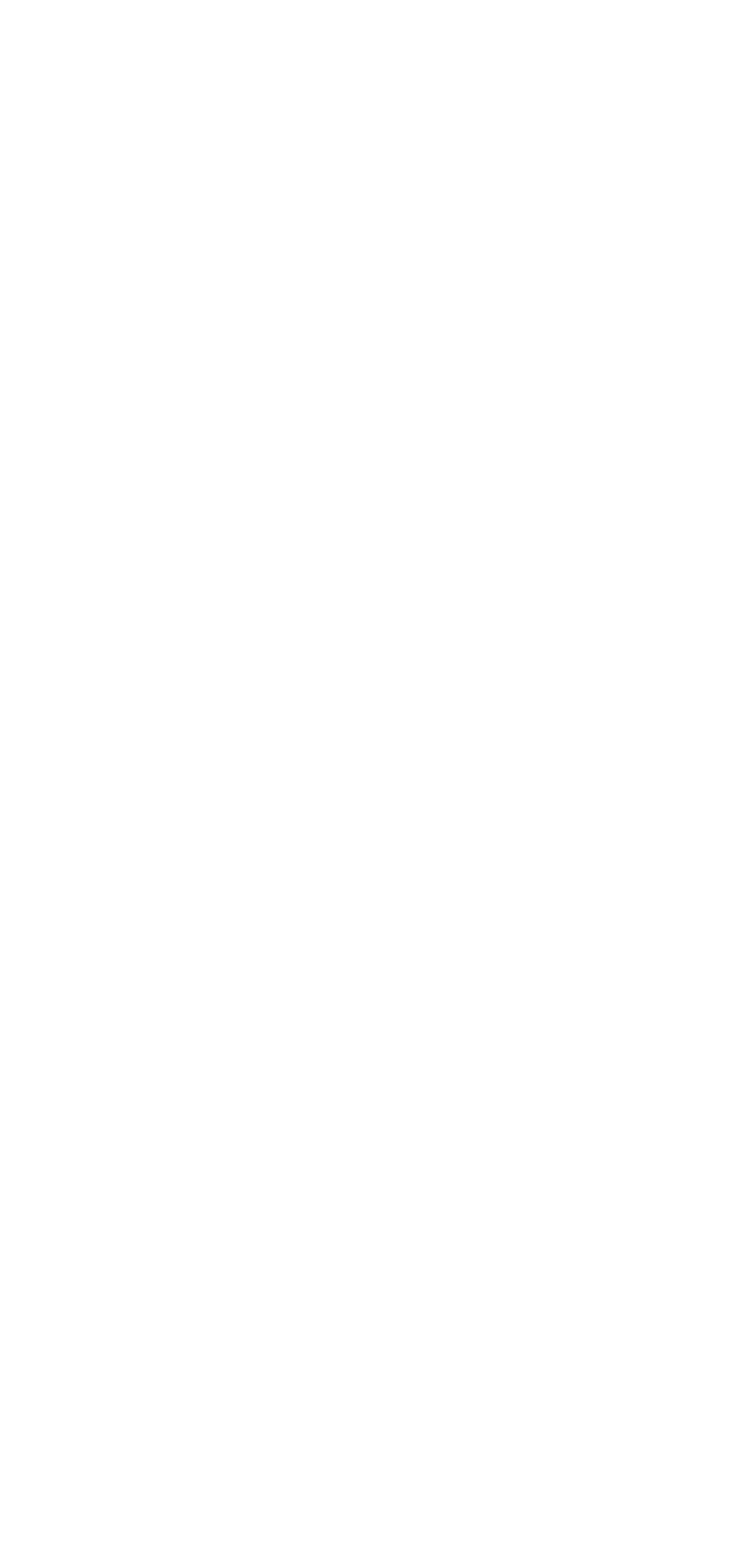Determine the bounding box coordinates of the target area to click to execute the following instruction: "Visit the webshop."

[0.038, 0.733, 0.179, 0.755]